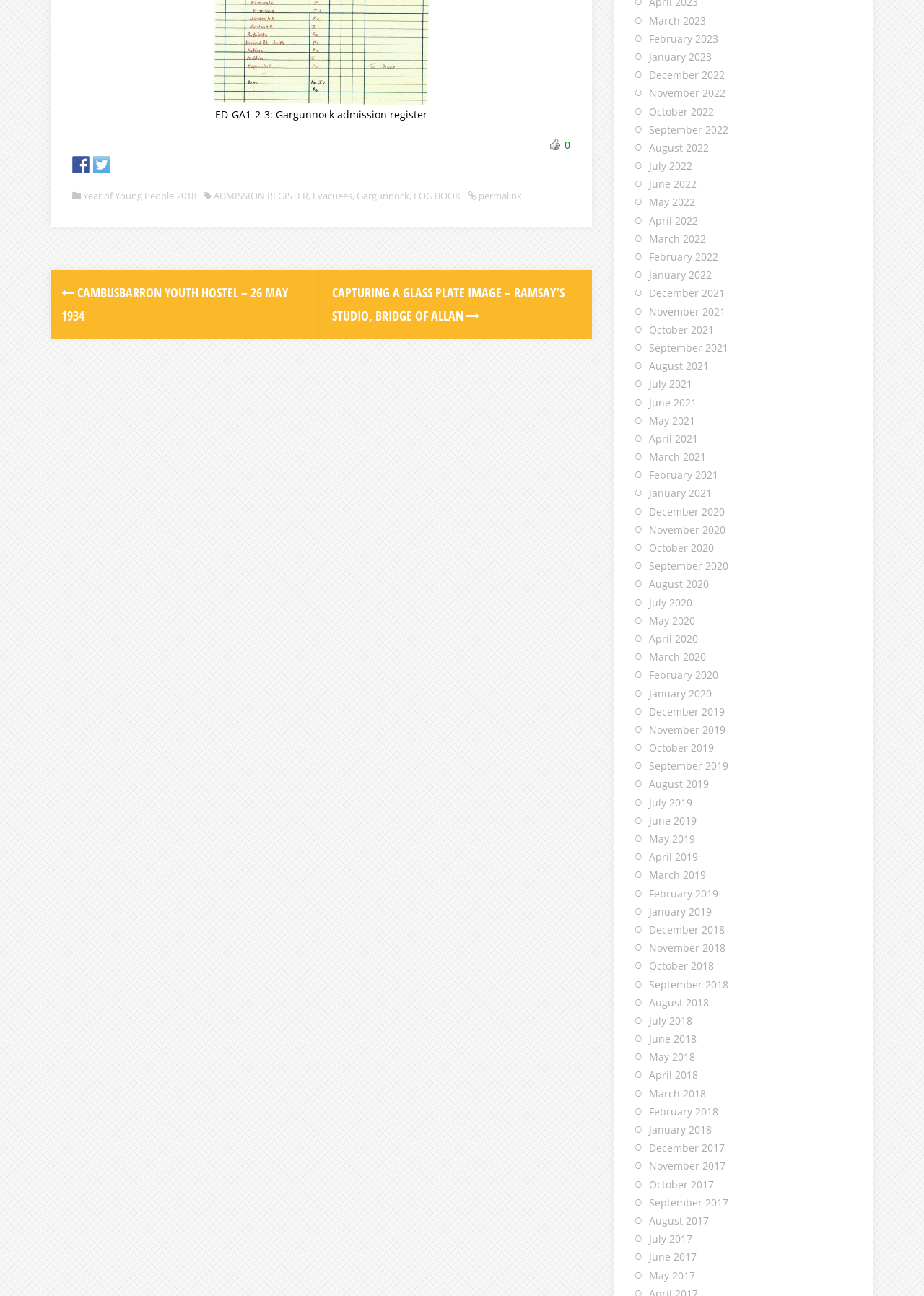Determine the bounding box coordinates for the area you should click to complete the following instruction: "Check the March 2023 link".

[0.702, 0.01, 0.764, 0.021]